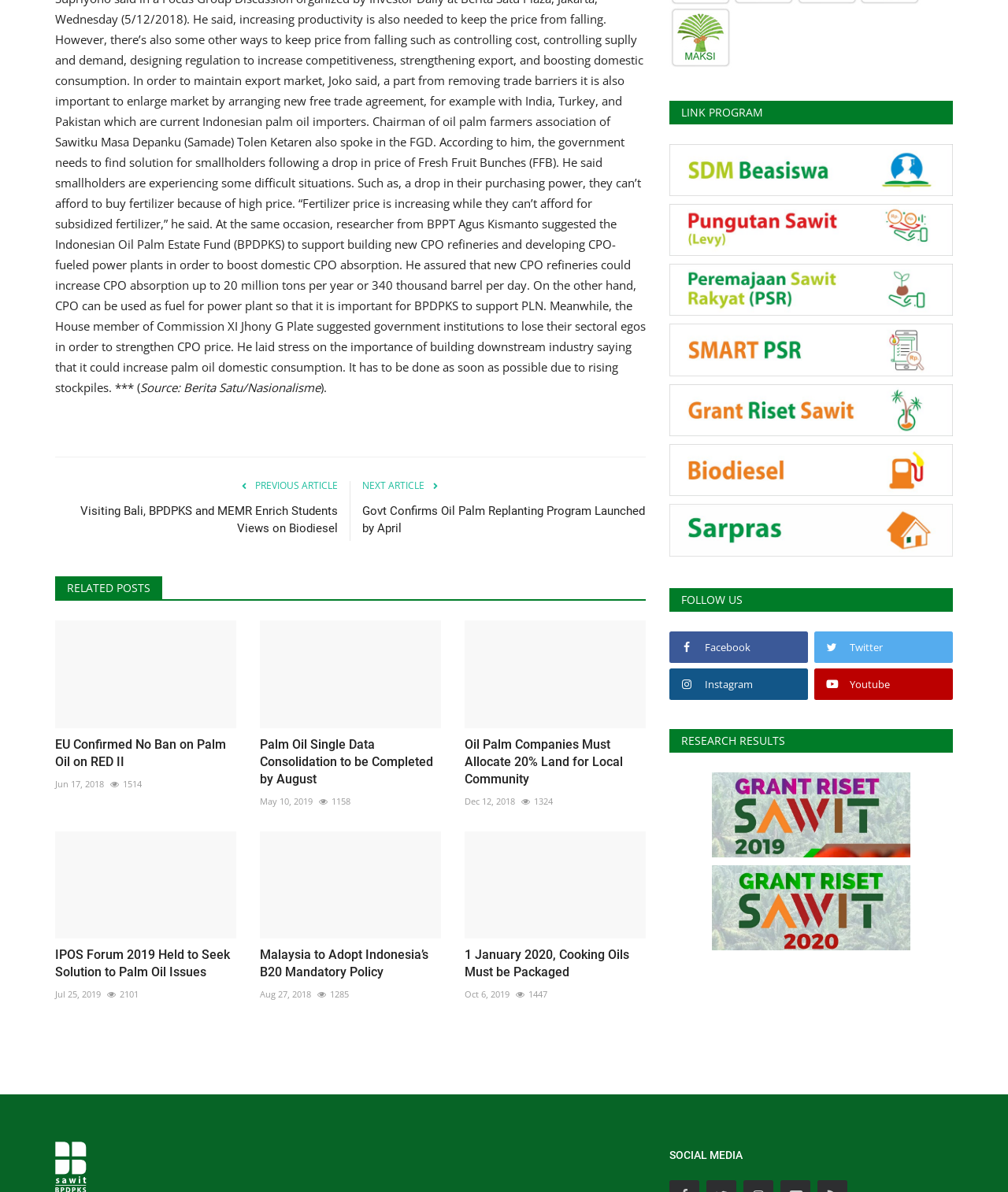Respond to the following question using a concise word or phrase: 
Where is the 'NEXT ARTICLE' button located?

Middle right